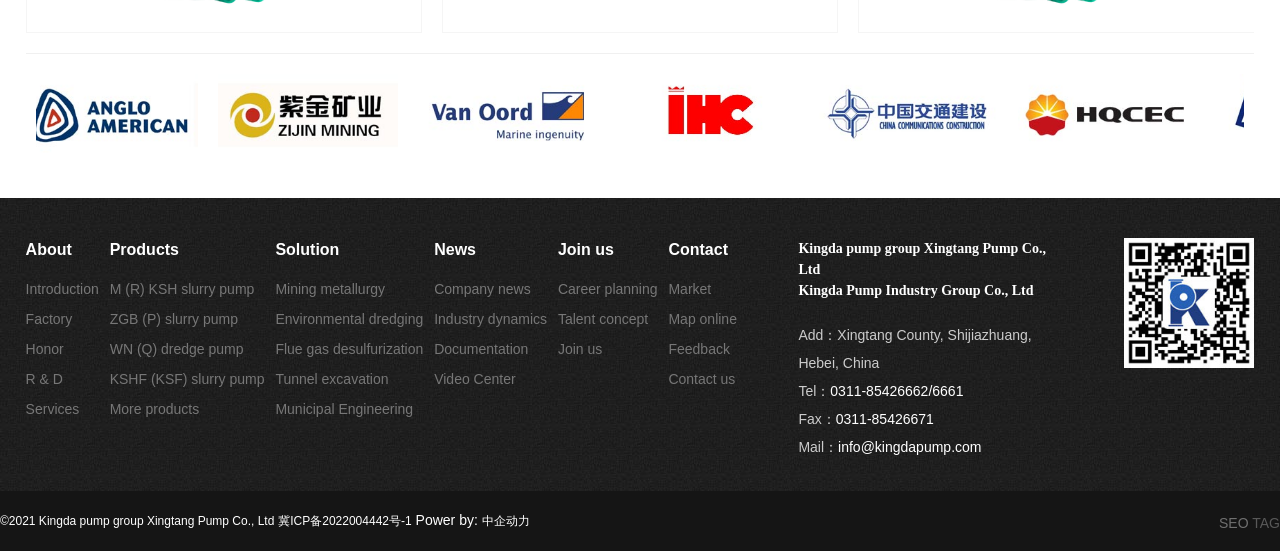How many company logos are displayed?
Using the image as a reference, give a one-word or short phrase answer.

5